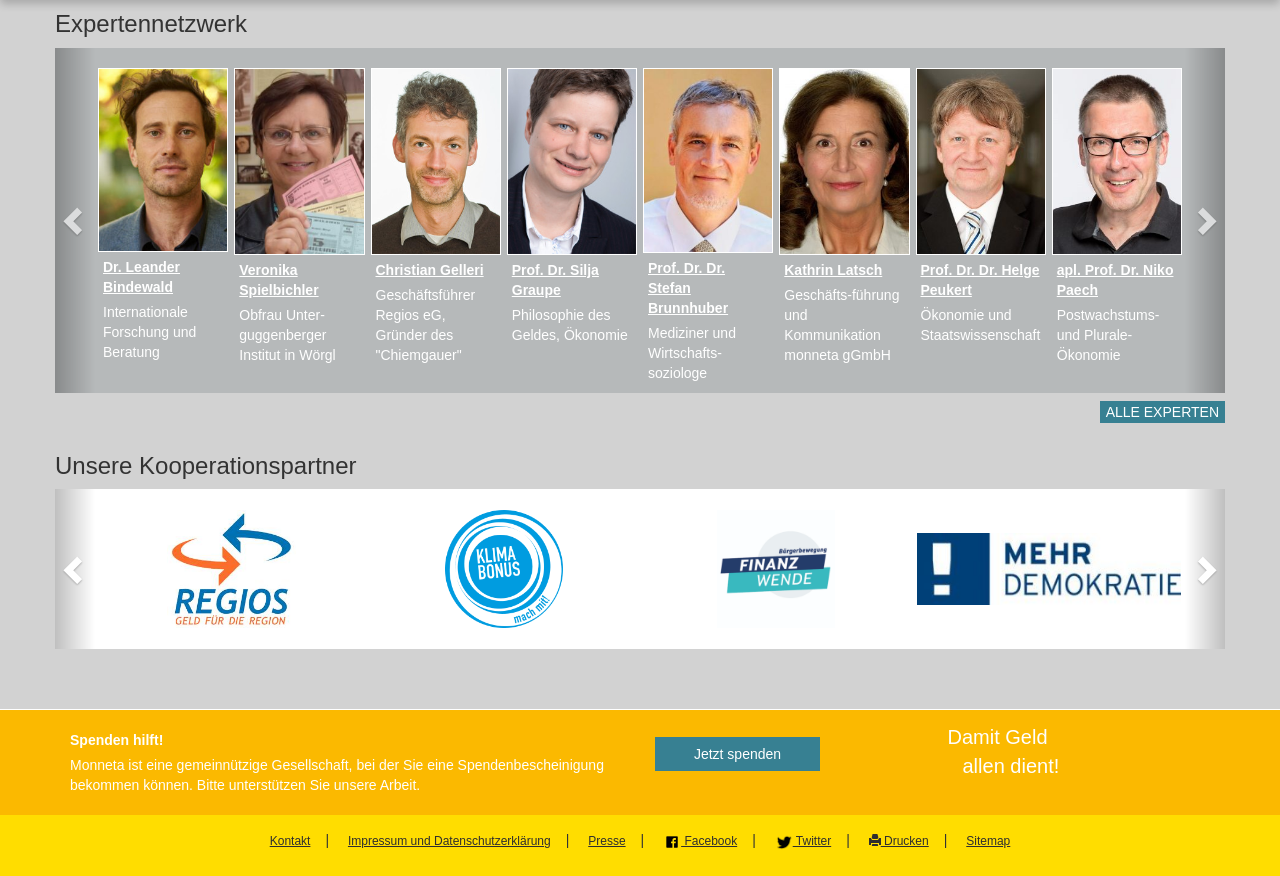Bounding box coordinates are specified in the format (top-left x, top-left y, bottom-right x, bottom-right y). All values are floating point numbers bounded between 0 and 1. Please provide the bounding box coordinate of the region this sentence describes: Impressum und Datenschutzerklärung

[0.272, 0.952, 0.43, 0.968]